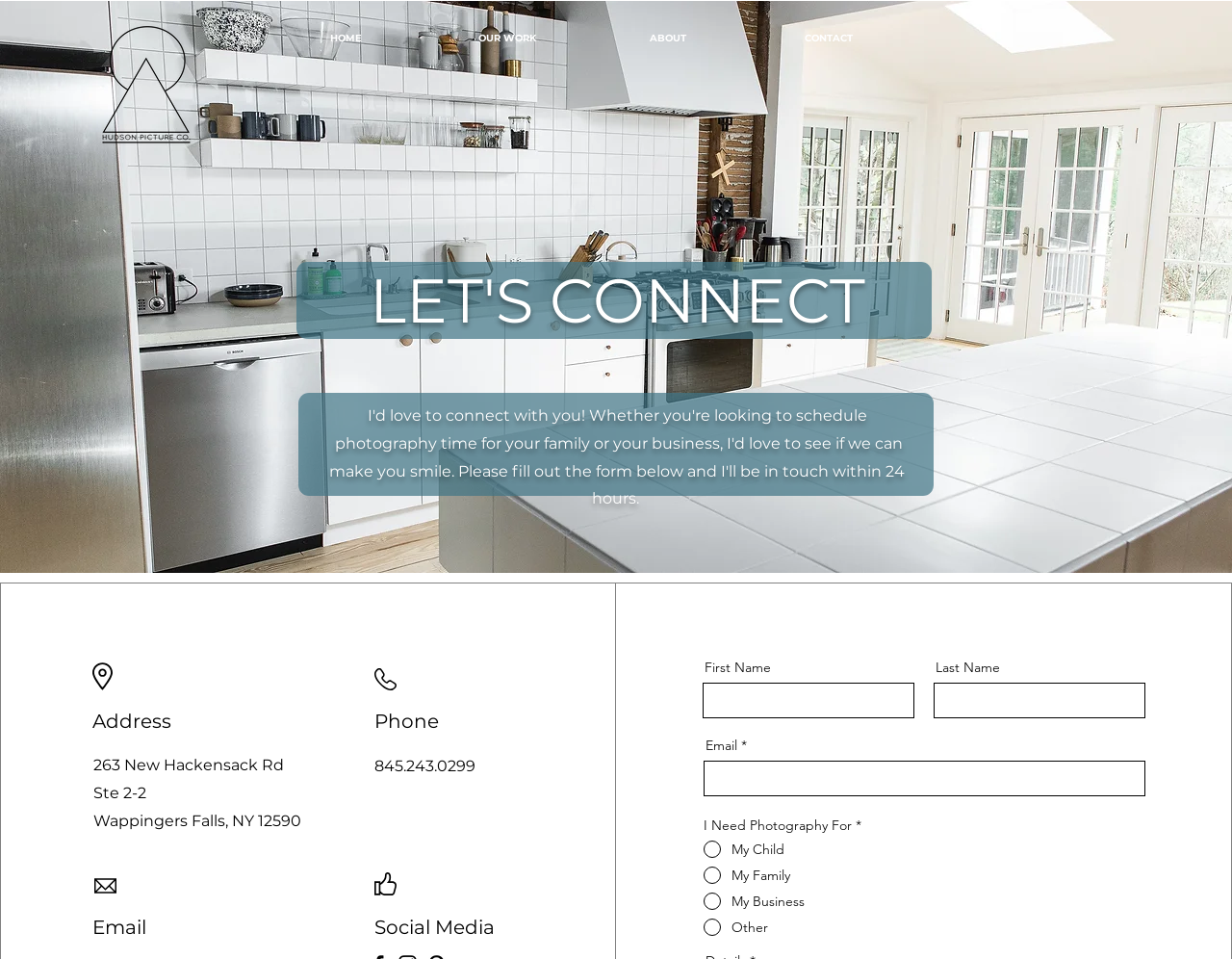Provide a one-word or short-phrase response to the question:
What is the address of the company?

263 New Hackensack Rd, Ste 2-2, Wappingers Falls, NY 12590